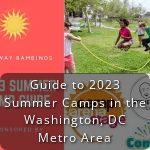What is the tone of the graphic?
Using the image, give a concise answer in the form of a single word or short phrase.

Exciting and community-oriented